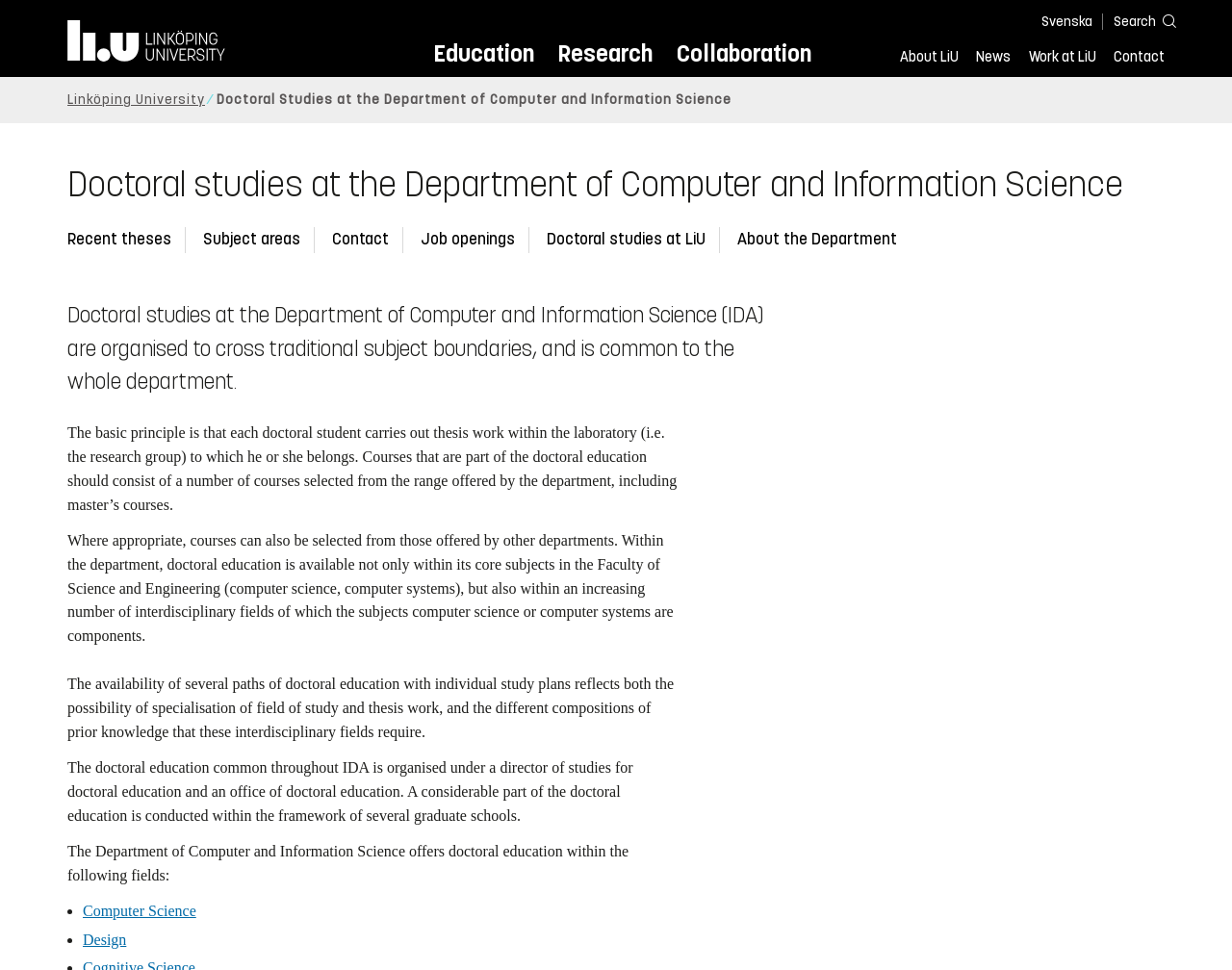Please identify the bounding box coordinates of the element I need to click to follow this instruction: "Learn about computer science doctoral studies".

[0.067, 0.931, 0.159, 0.947]